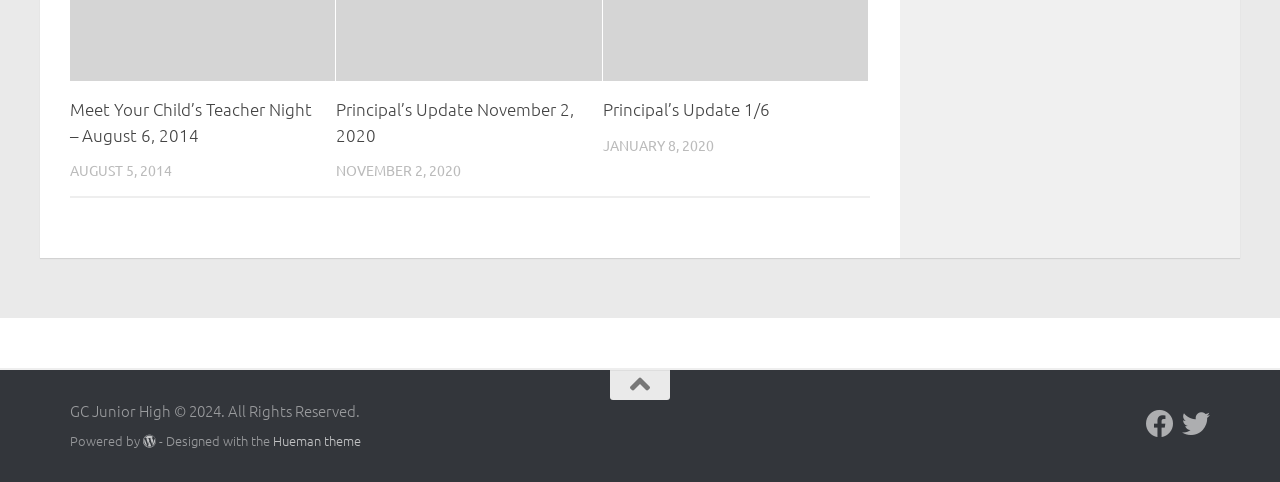What is the name of the school?
Look at the image and answer with only one word or phrase.

GC Junior High